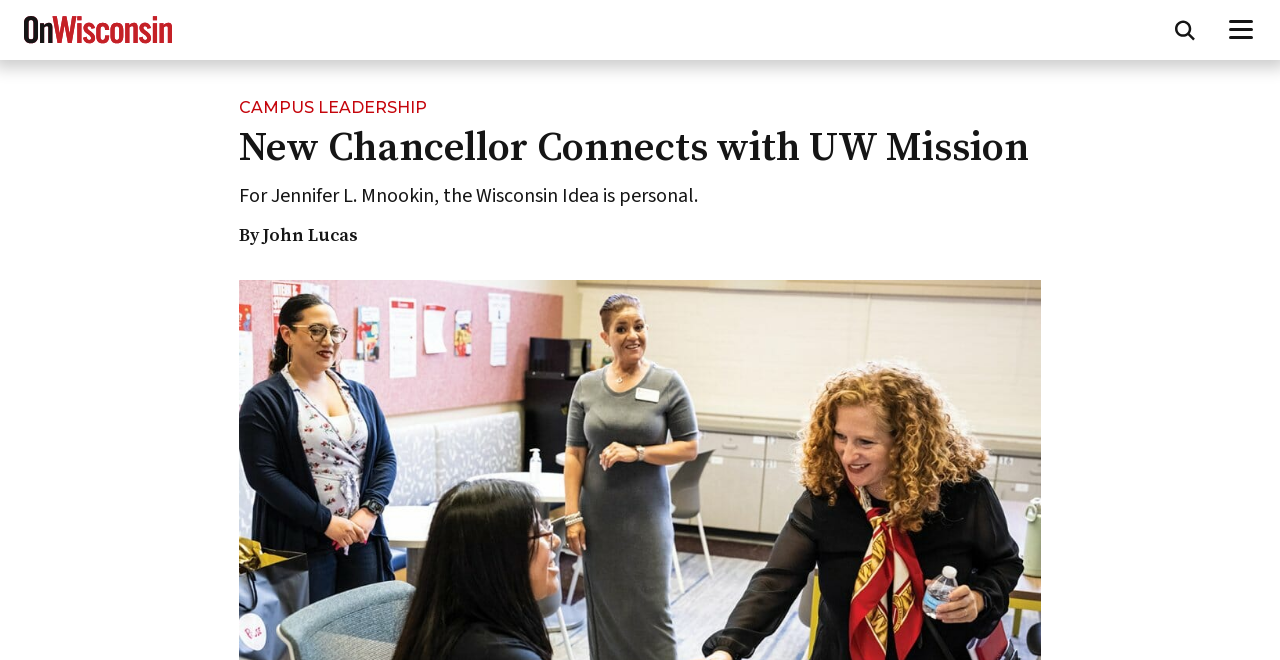Extract the bounding box of the UI element described as: "Campus Leadership".

[0.187, 0.148, 0.334, 0.177]